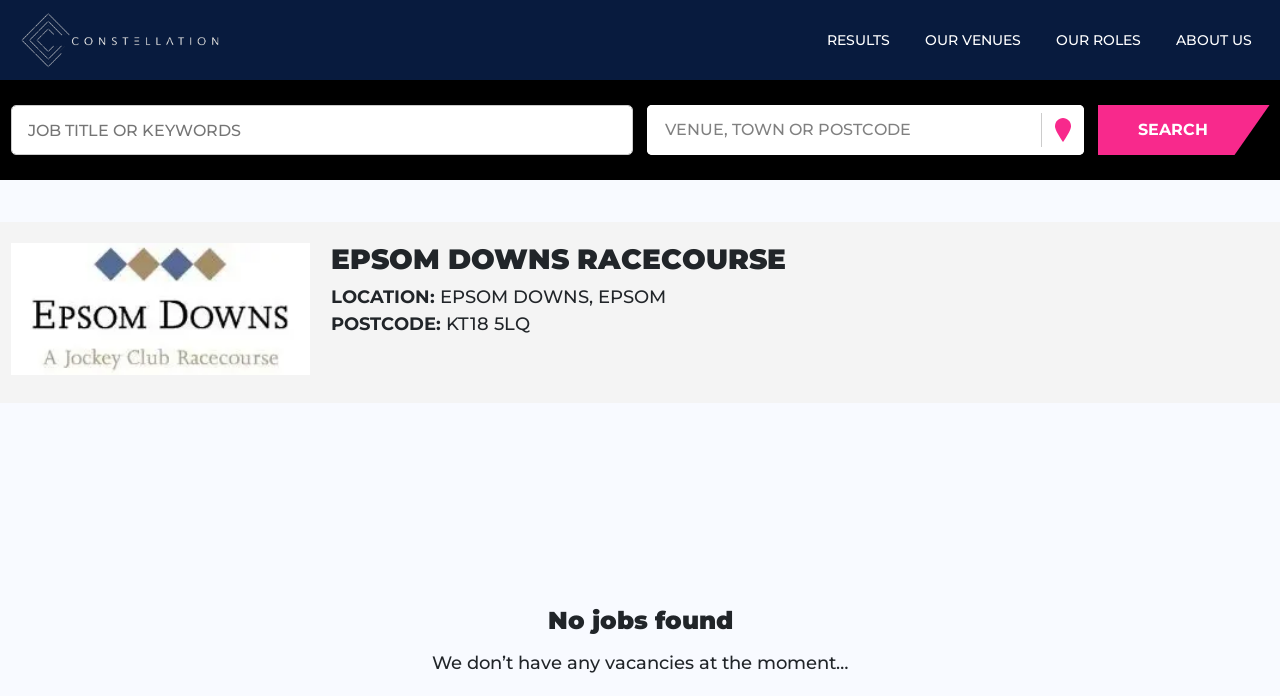What is the postcode of the location?
Please respond to the question with a detailed and informative answer.

I found the answer by looking at the static text element that says 'POSTCODE:' and the adjacent static text element that says 'KT18 5LQ'.